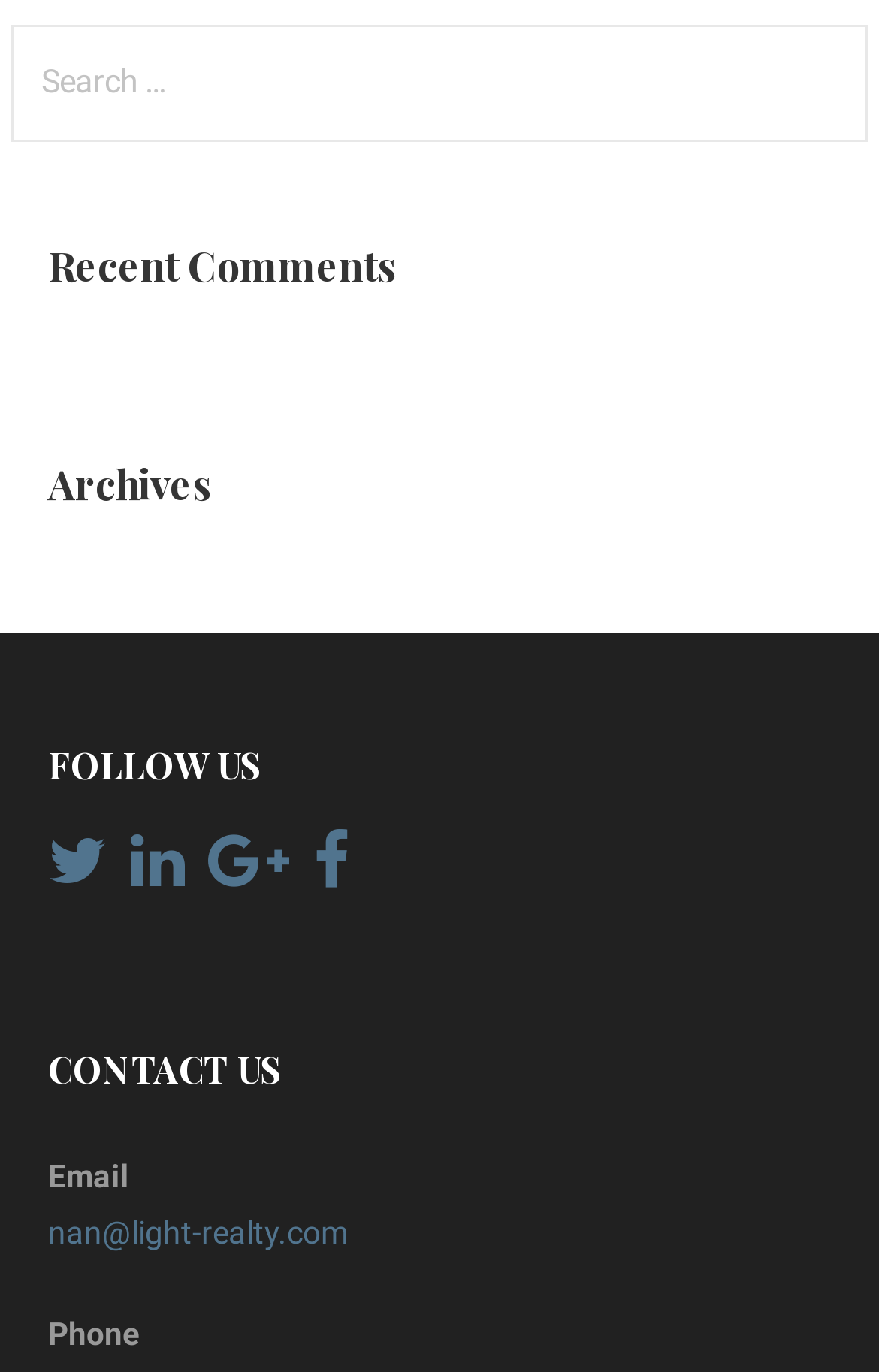Find the UI element described as: "title="Visit LIght-Realty, LLC on LinkedIn"" and predict its bounding box coordinates. Ensure the coordinates are four float numbers between 0 and 1, [left, top, right, bottom].

[0.148, 0.622, 0.21, 0.649]